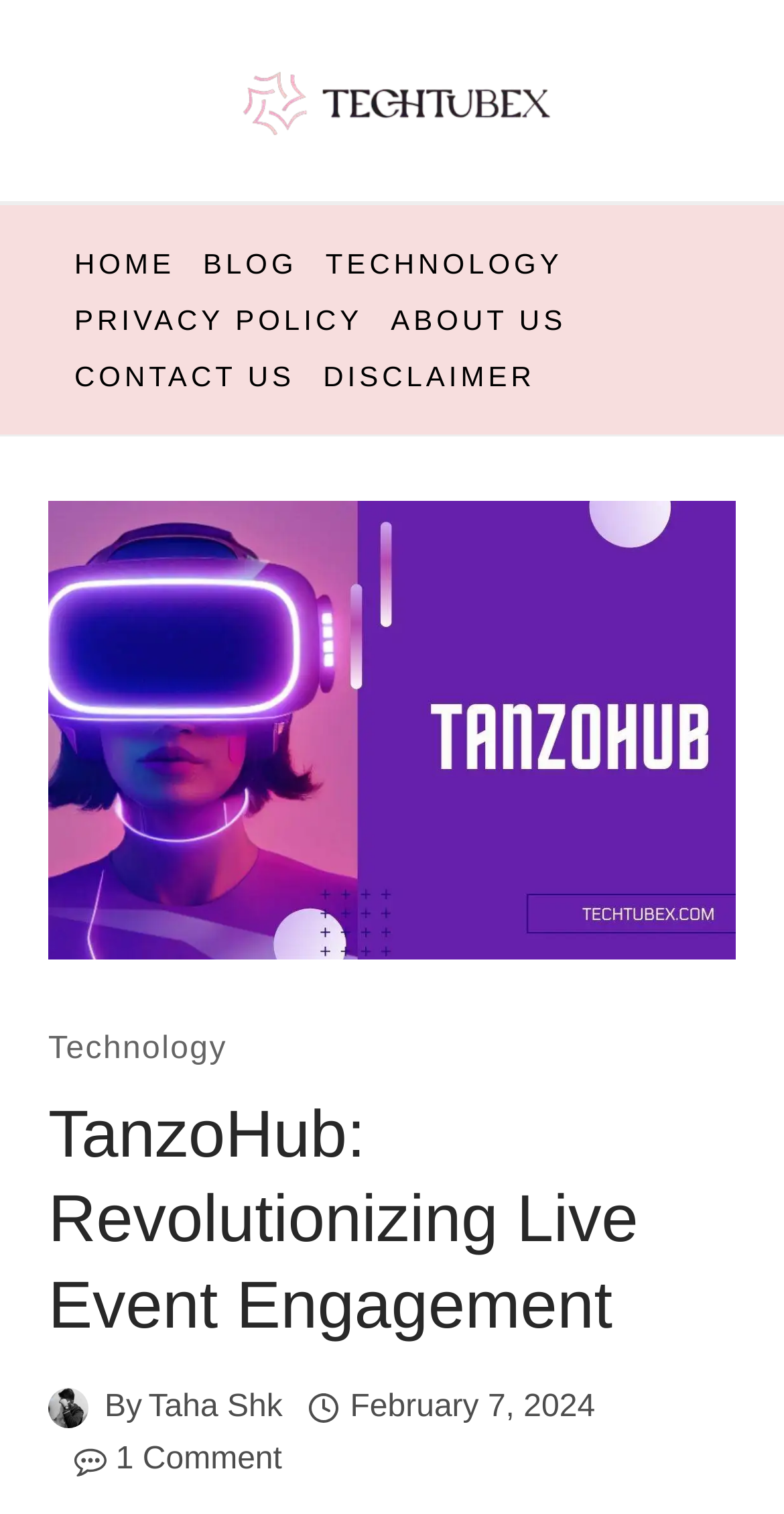What is the website's logo?
Based on the image, answer the question with a single word or brief phrase.

TanzoHub